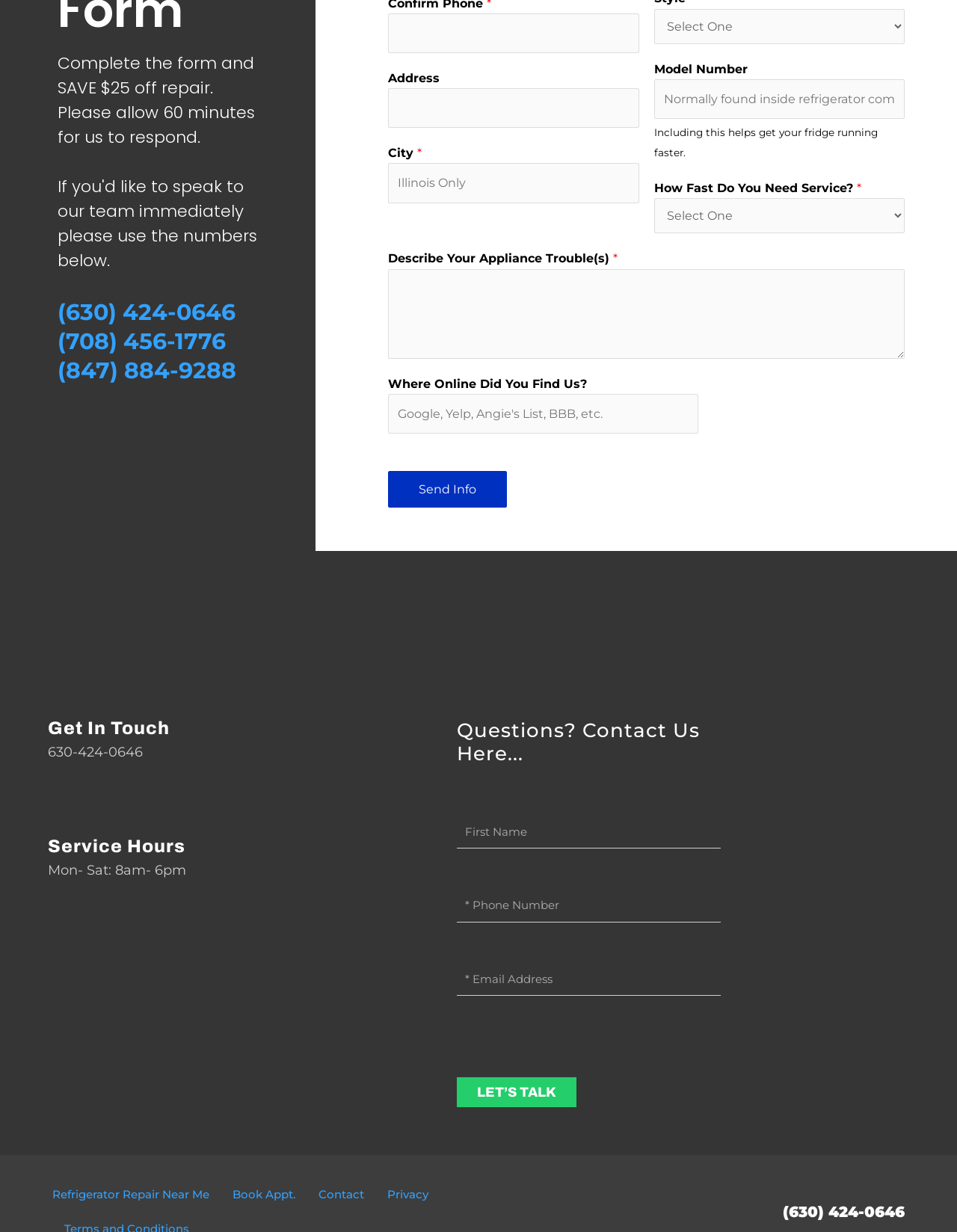Locate the bounding box coordinates of the UI element described by: "parent_node: Confirm Phone * name="wpforms[fields][14]"". The bounding box coordinates should consist of four float numbers between 0 and 1, i.e., [left, top, right, bottom].

[0.406, 0.011, 0.668, 0.043]